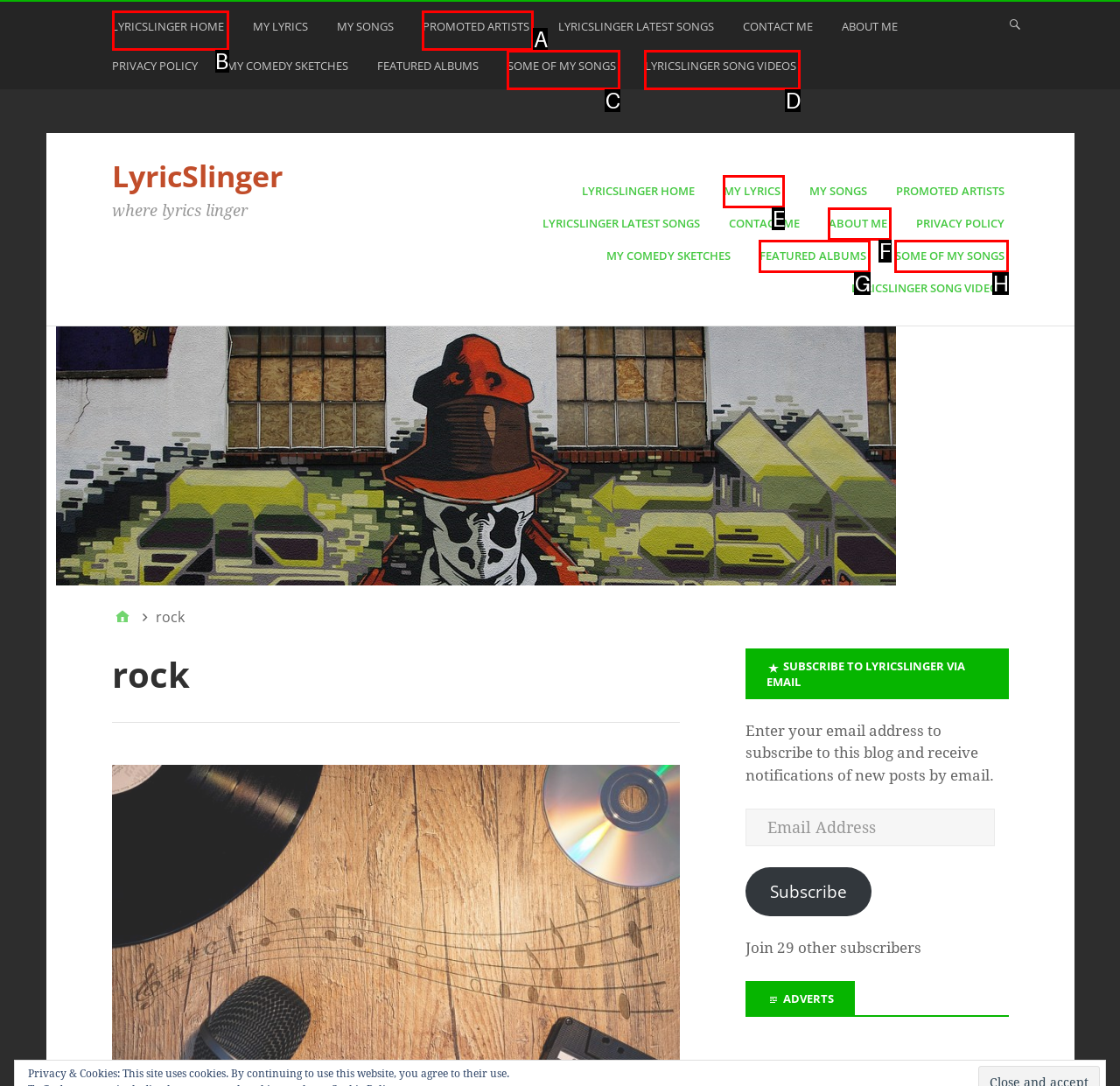Choose the correct UI element to click for this task: Go to LyricSlinger home page Answer using the letter from the given choices.

B